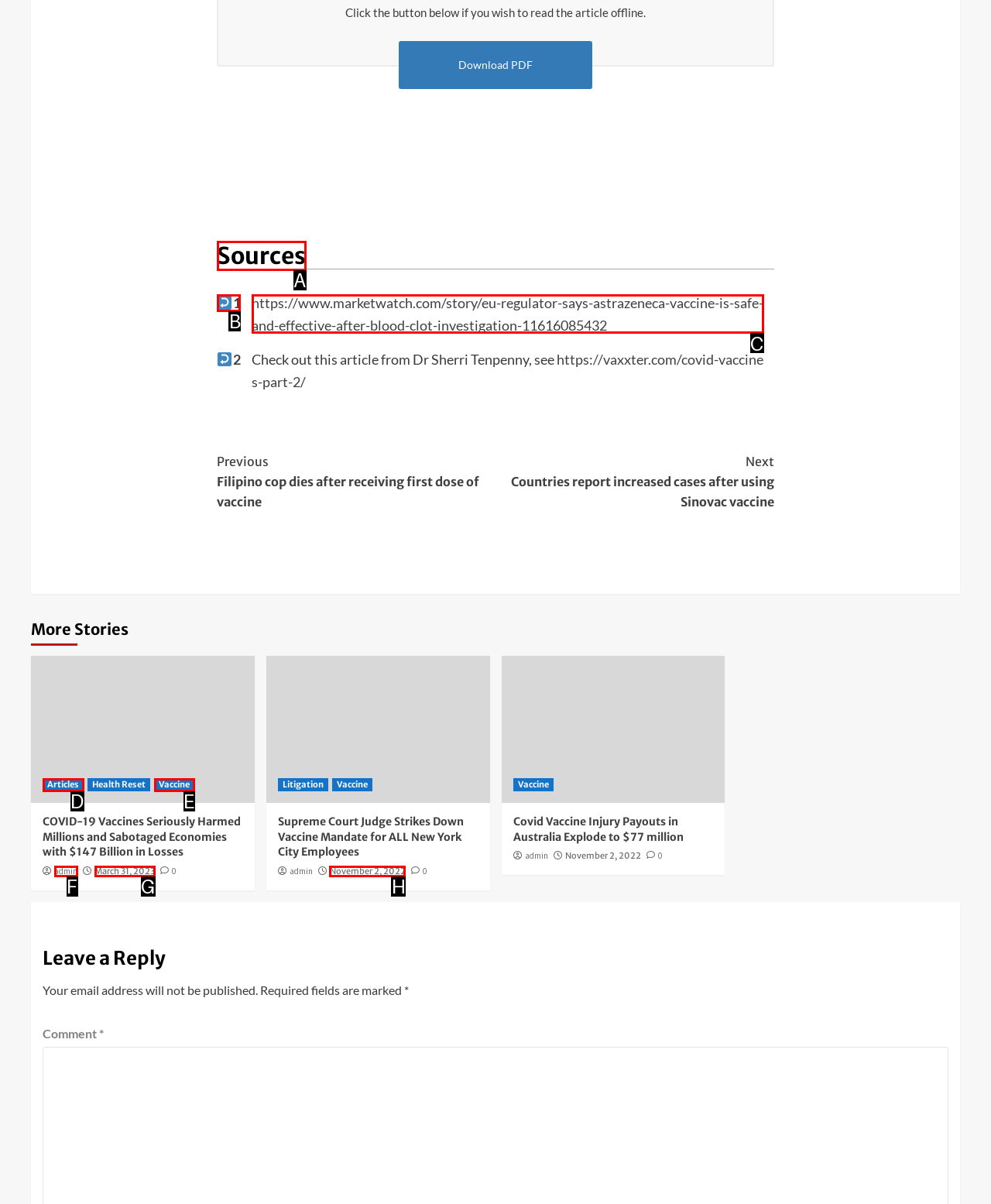Tell me which option best matches the description: 1
Answer with the option's letter from the given choices directly.

B